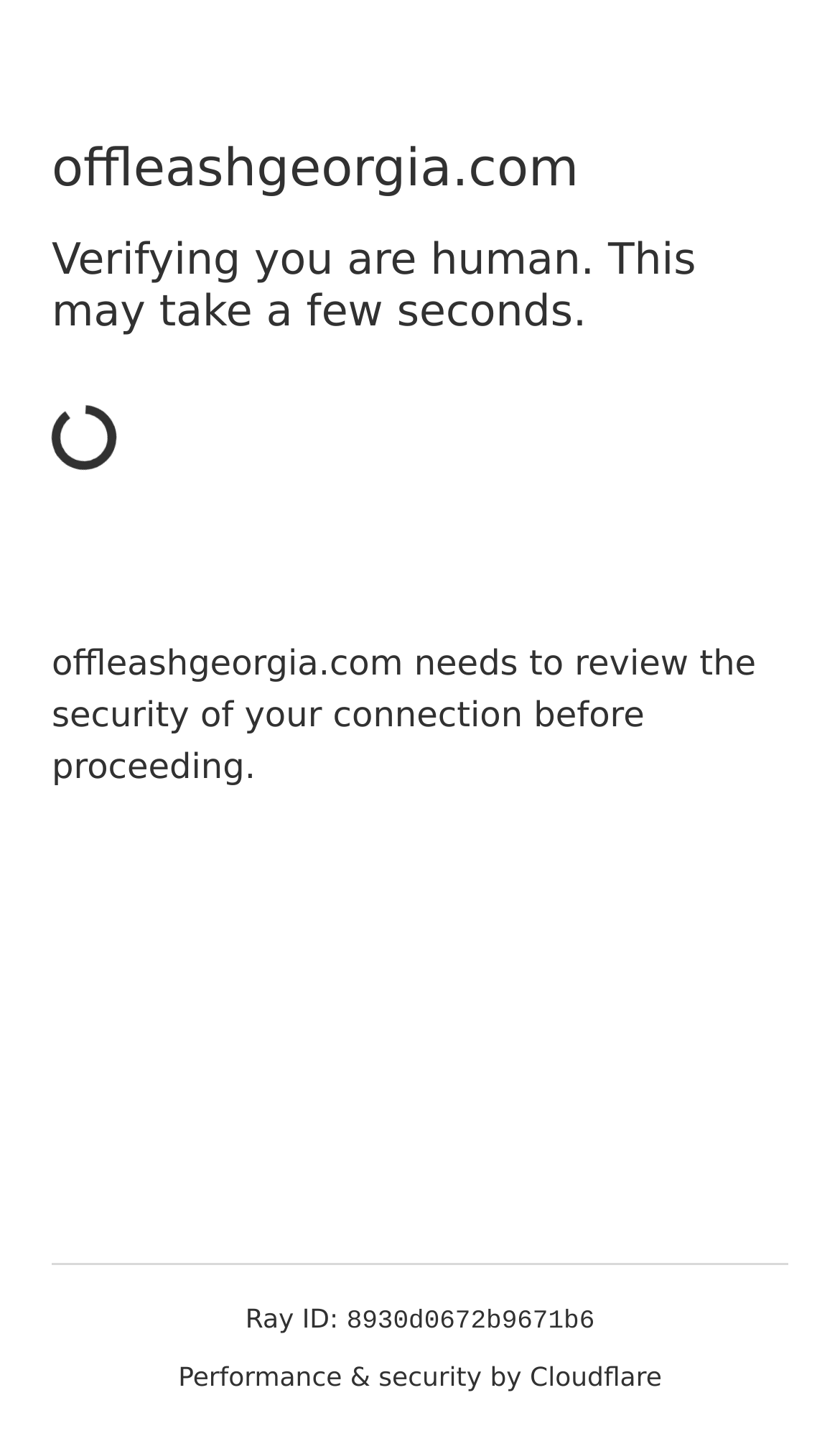What is the purpose of the security check?
Examine the image and provide an in-depth answer to the question.

The StaticText 'offleashgeorgia.com needs to review the security of your connection before proceeding.' suggests that the security check is necessary to review the security of the user's connection before allowing them to proceed.